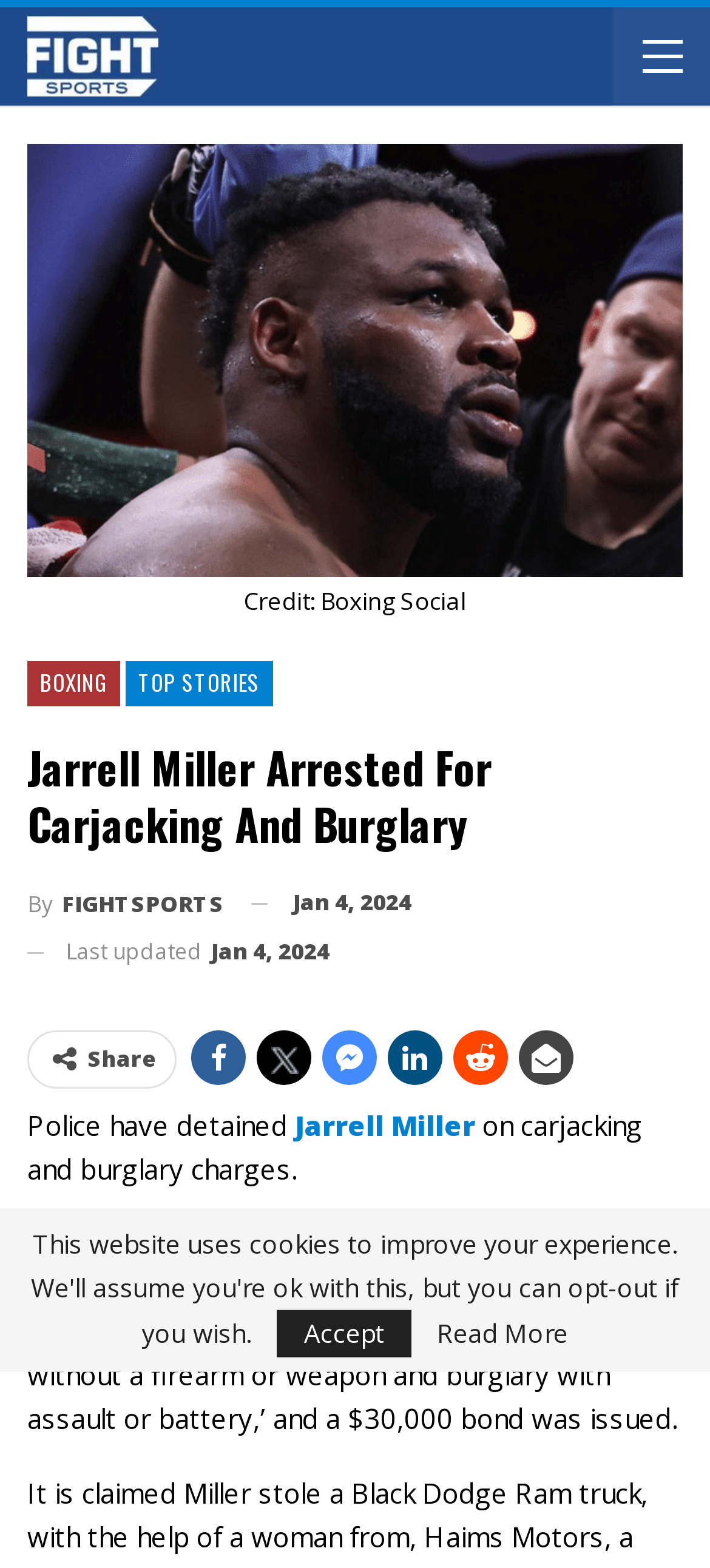Please identify the bounding box coordinates of the element's region that needs to be clicked to fulfill the following instruction: "Click on the link to read more about Jarrell Miller's arrest". The bounding box coordinates should consist of four float numbers between 0 and 1, i.e., [left, top, right, bottom].

[0.038, 0.218, 0.962, 0.239]